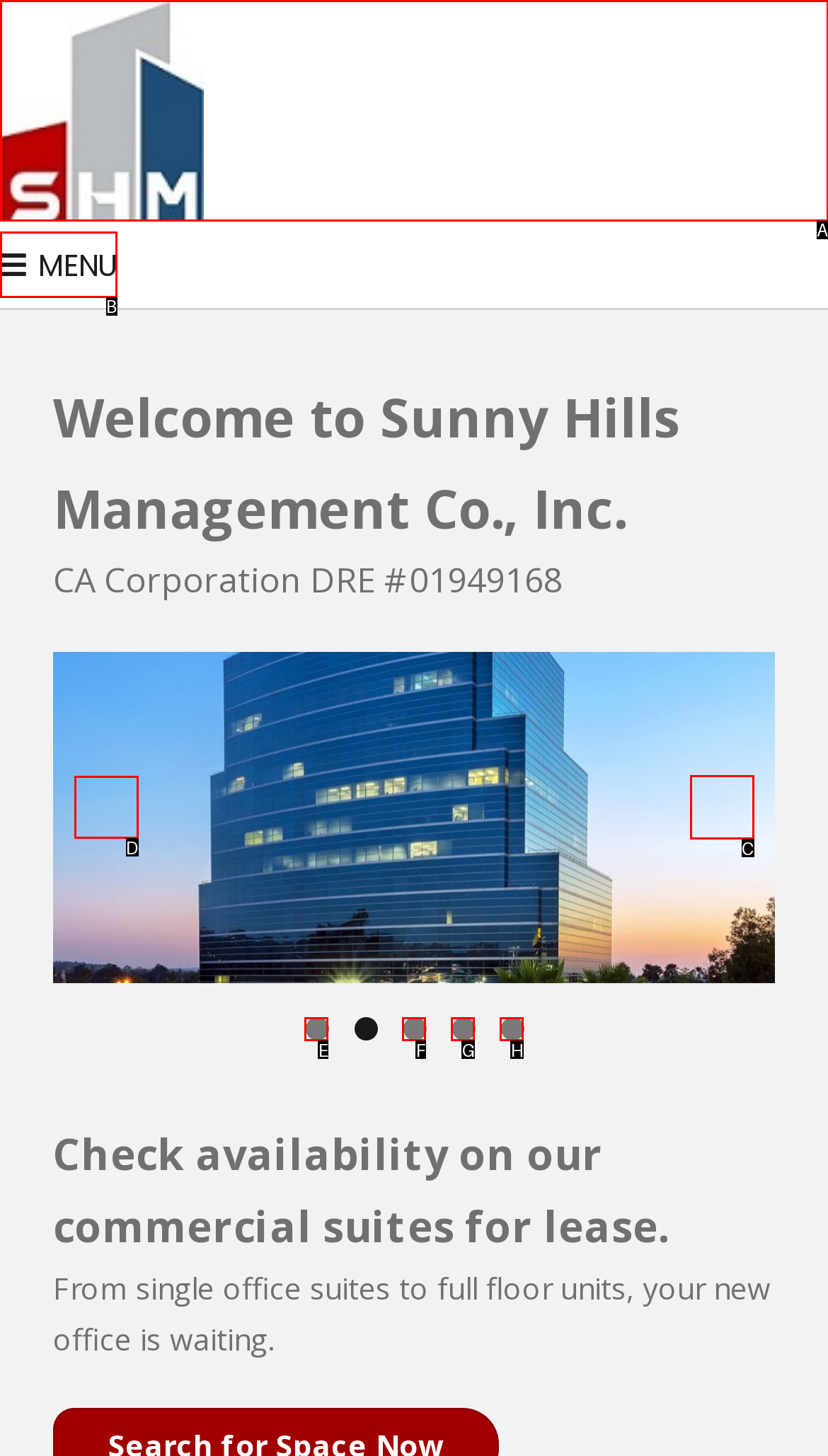Tell me which UI element to click to fulfill the given task: Click the link to the previous page. Respond with the letter of the correct option directly.

D